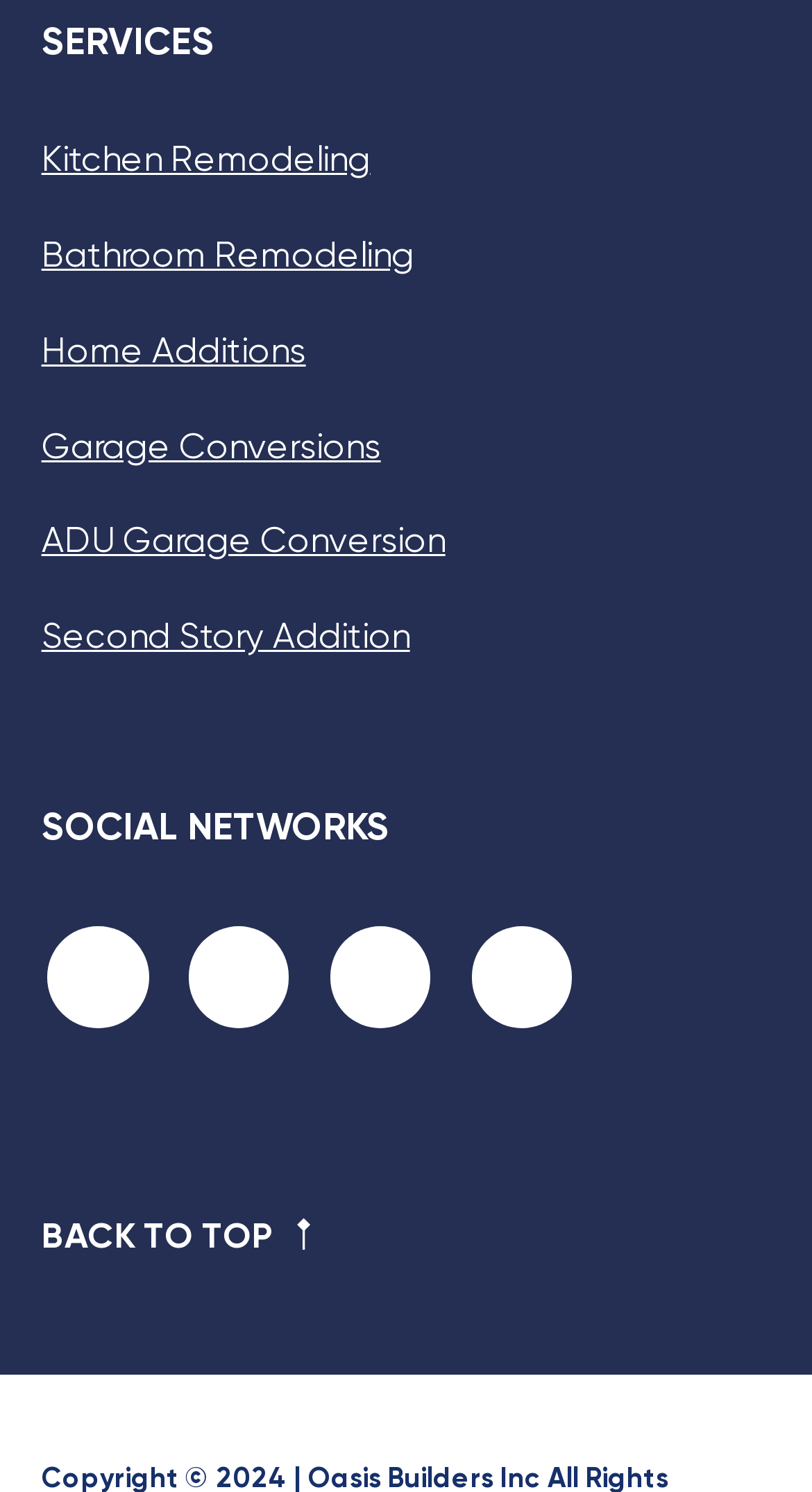Use a single word or phrase to answer the following:
What services does the company offer?

Remodeling and additions